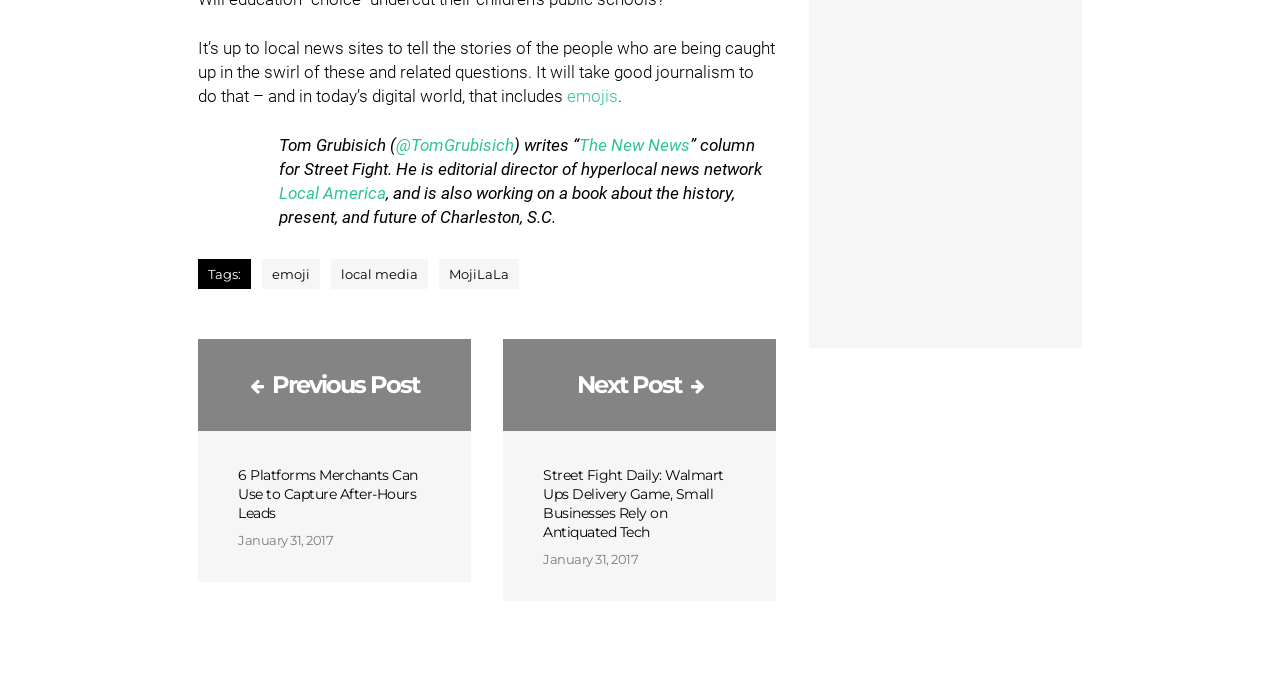Given the element description emoji, identify the bounding box coordinates for the UI element on the webpage screenshot. The format should be (top-left x, top-left y, bottom-right x, bottom-right y), with values between 0 and 1.

[0.205, 0.375, 0.25, 0.419]